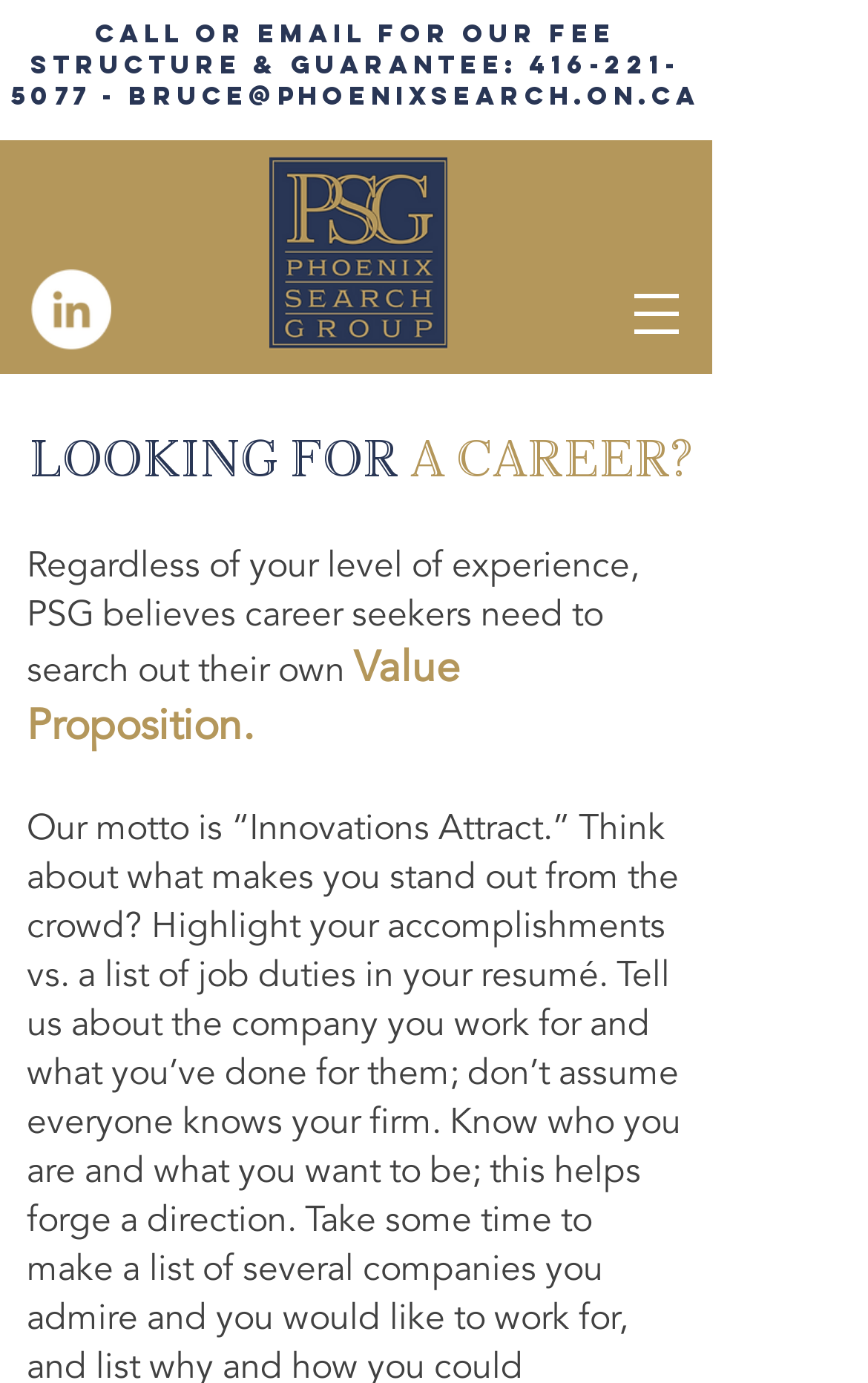What is the logo of the company? Please answer the question using a single word or phrase based on the image.

PSG LOGO_gold_double line